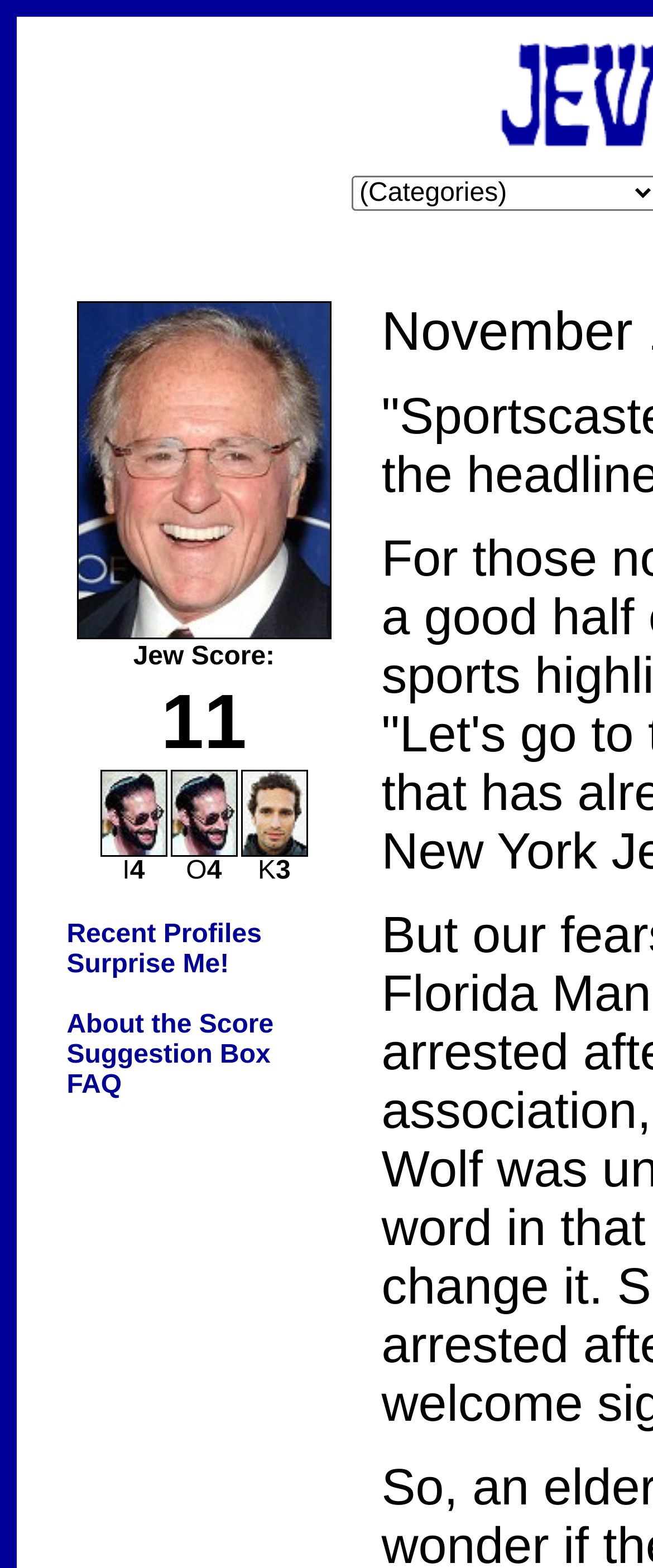What is Warner Wolf's Jew score?
Please answer the question with a detailed response using the information from the screenshot.

The Jew score is displayed in a table on the webpage, with the label 'Jew Score:' and the value '11' in the adjacent cell.